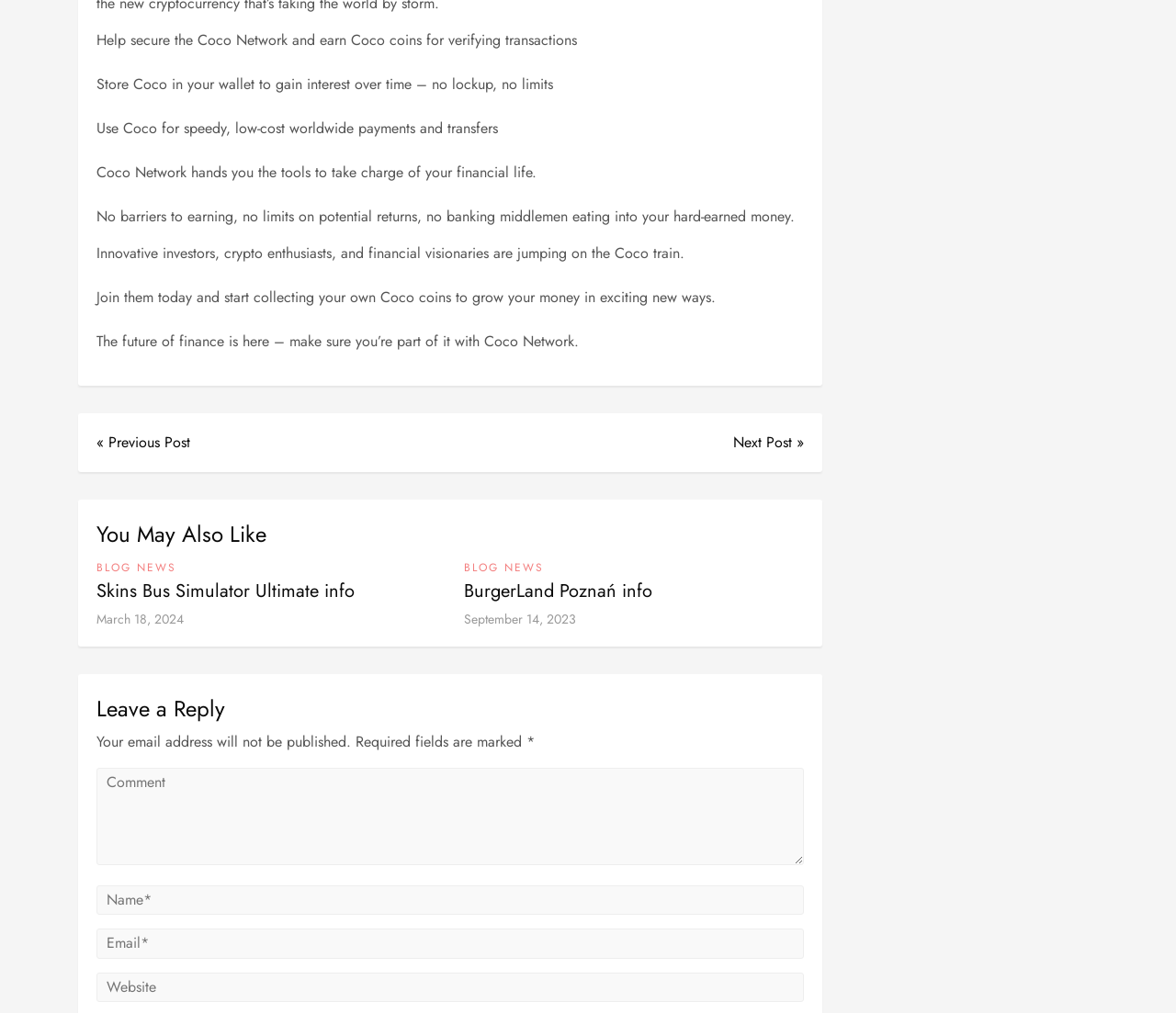Give a one-word or one-phrase response to the question:
What type of content is presented in the 'You May Also Like' section?

Blog articles